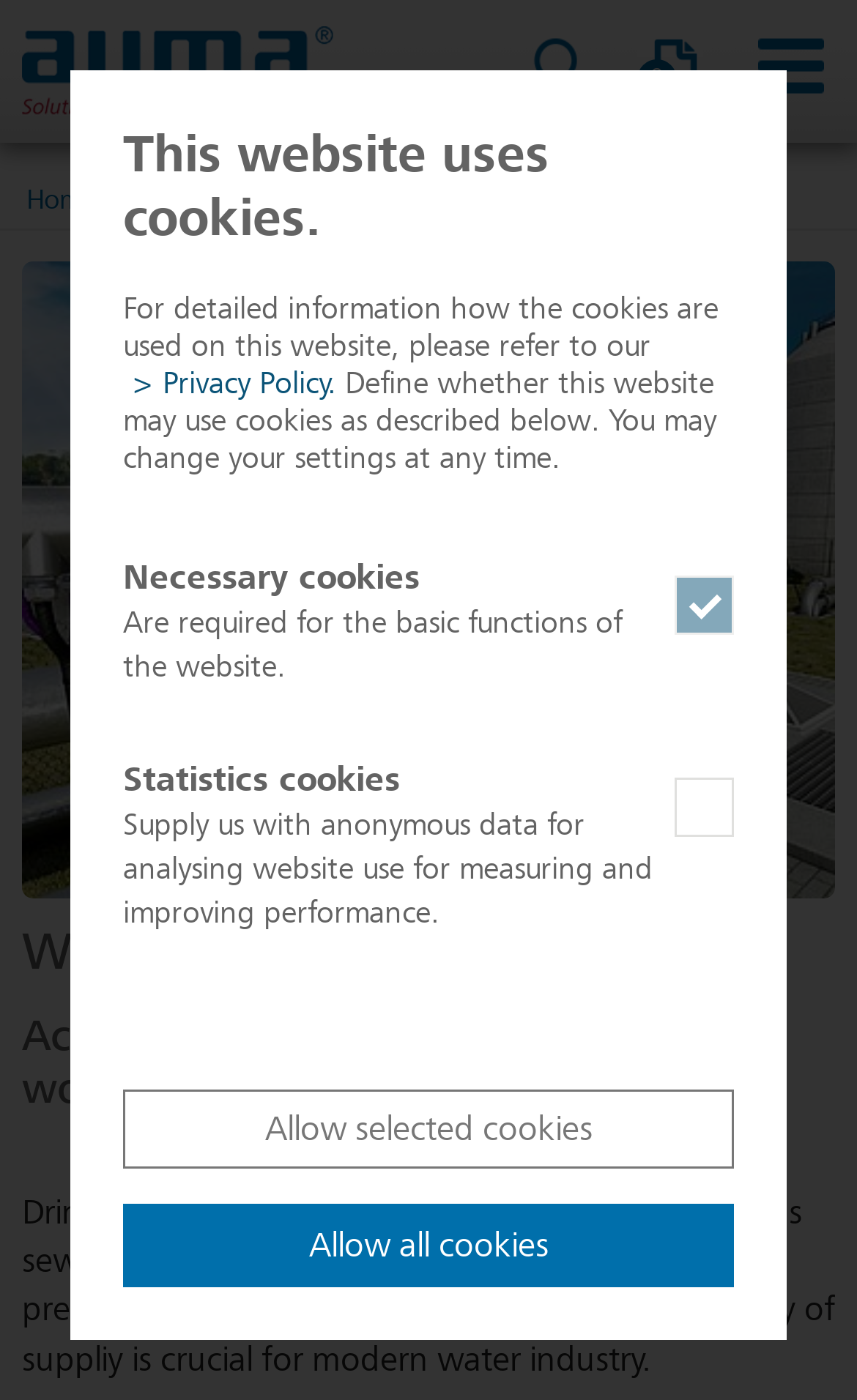Please respond in a single word or phrase: 
What is the top-most link on the left side of the webpage?

Products